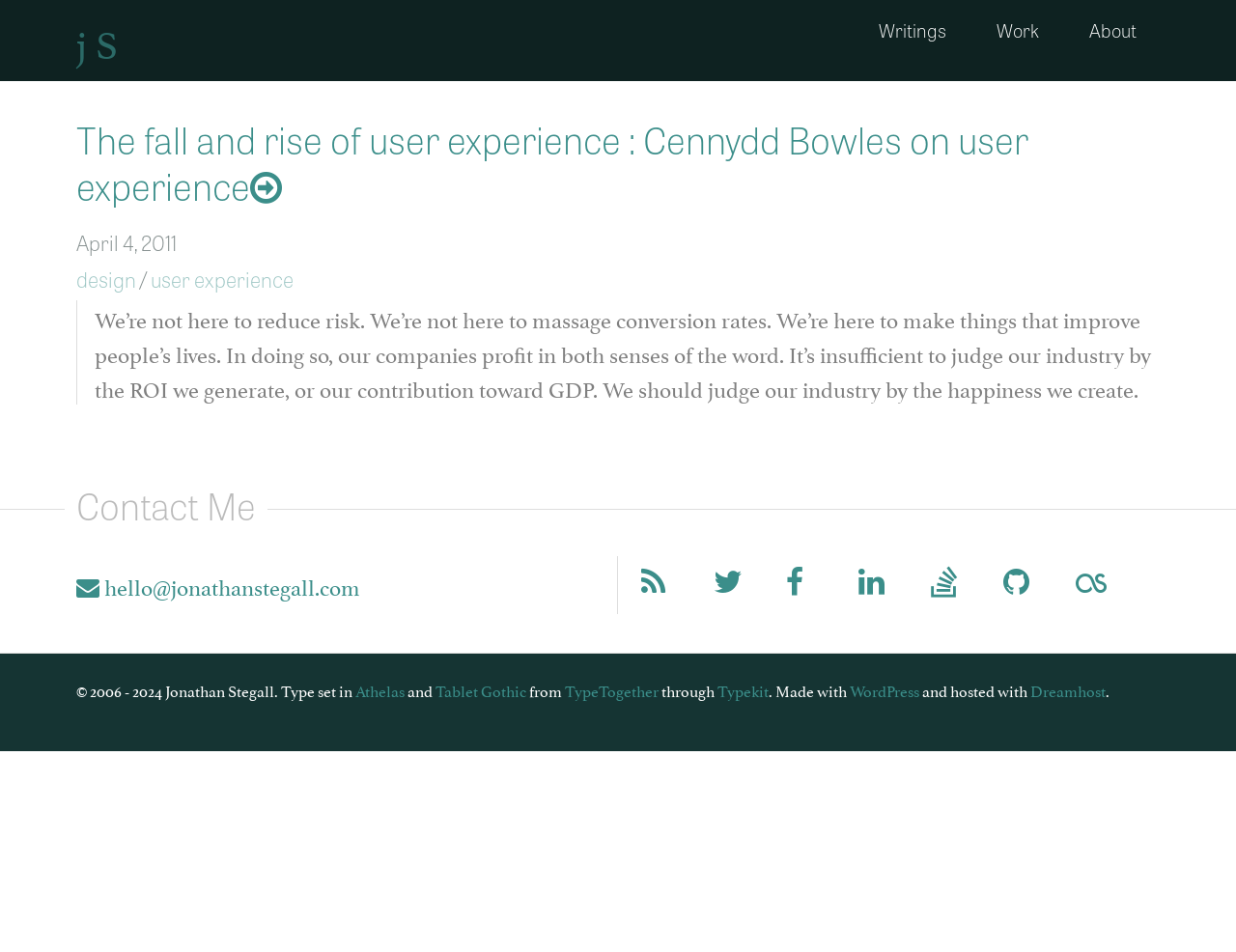What is the category of the article?
Please answer the question with a single word or phrase, referencing the image.

design, user experience